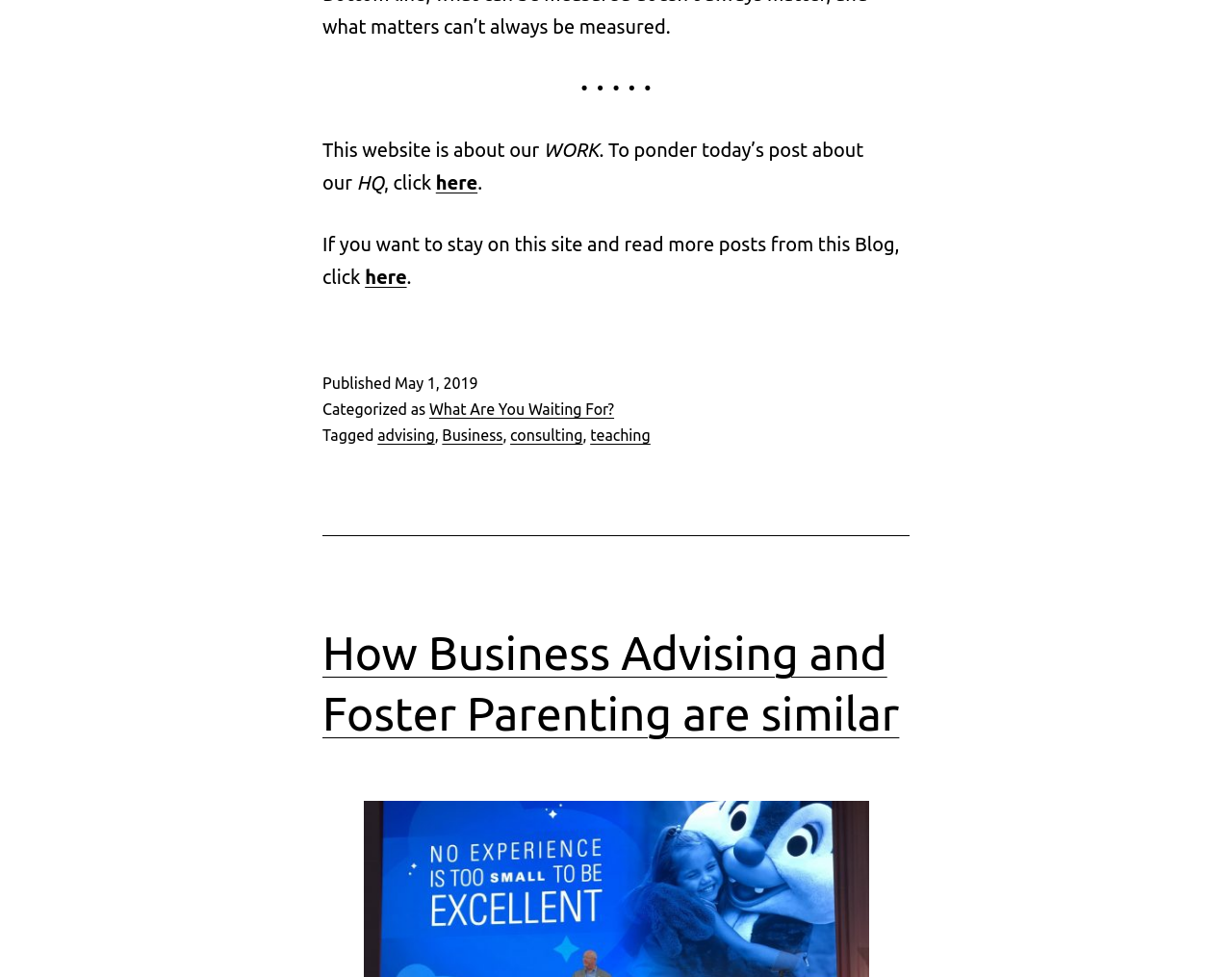Answer the following in one word or a short phrase: 
What is the date of the published post?

May 1, 2019